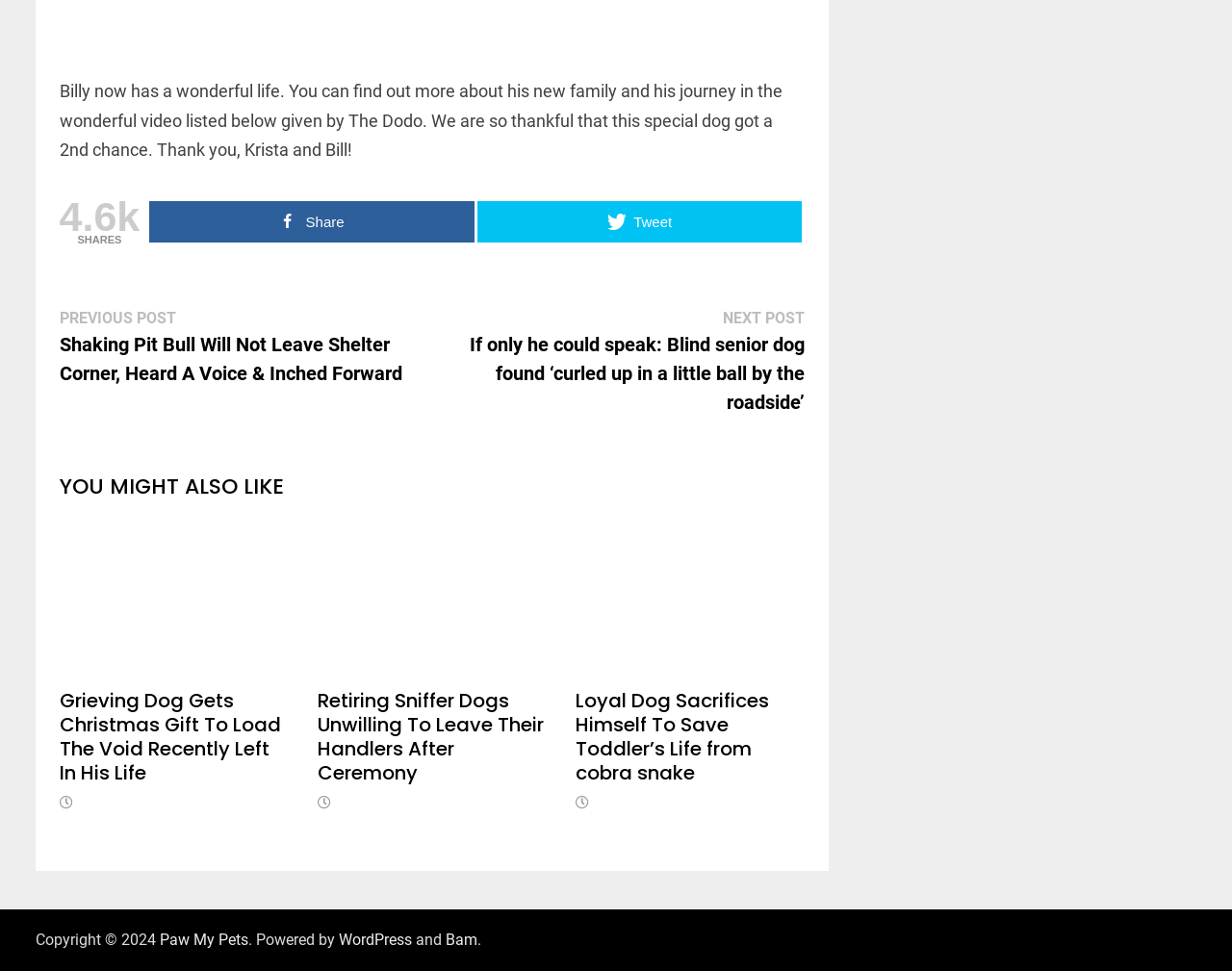Please provide a detailed answer to the question below by examining the image:
What is the copyright year of the website?

The copyright year can be found in the static text 'Copyright © 2024' which is located at the bottom of the webpage.